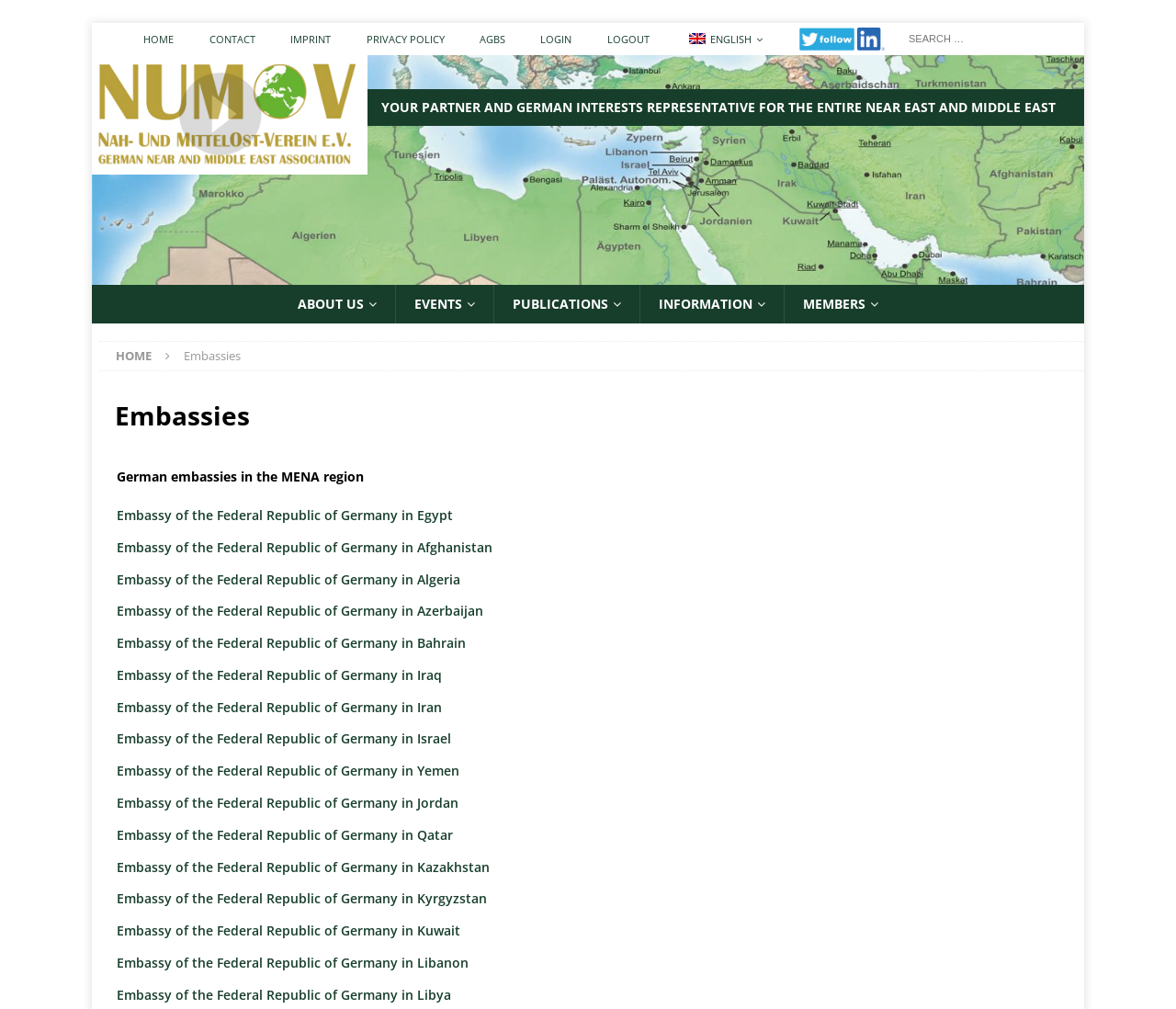What is the name of the organization?
Could you answer the question with a detailed and thorough explanation?

The name of the organization can be found in the link 'NUMOV / Nah- und Mittelost Verein e.V.' at the top of the webpage, which is also the title of the webpage.